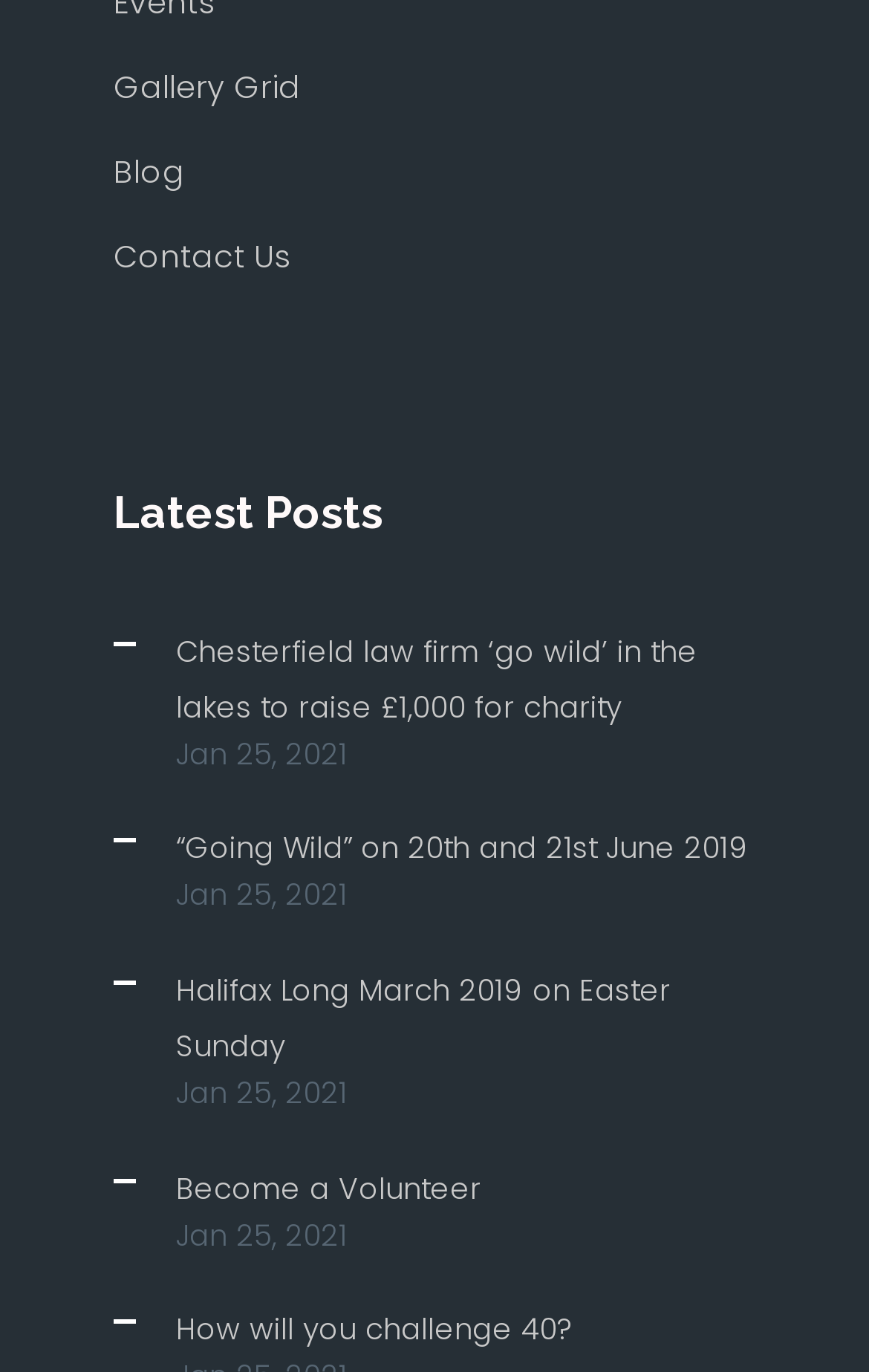Provide the bounding box coordinates of the area you need to click to execute the following instruction: "View the city calendar".

None